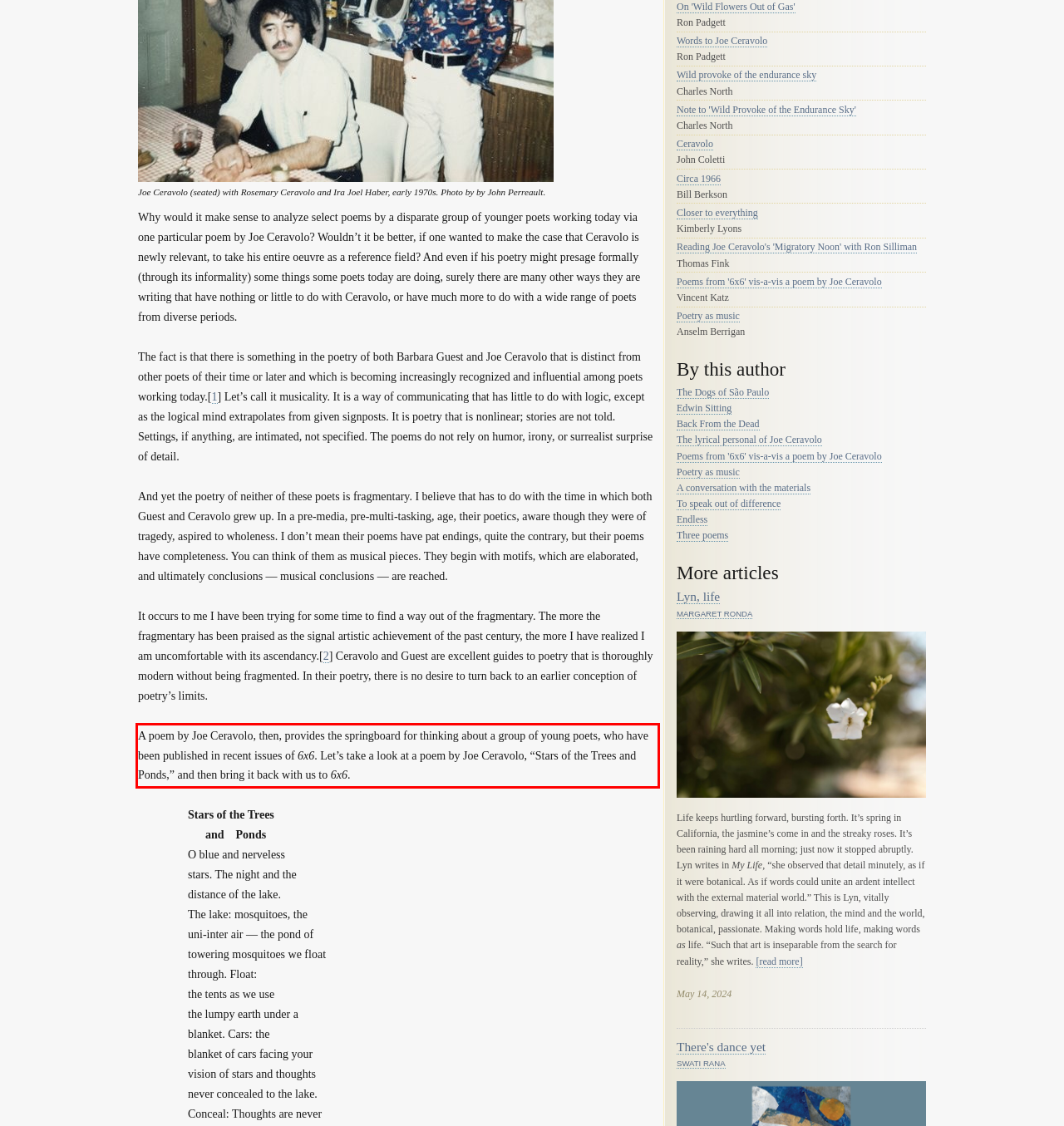Please identify and extract the text from the UI element that is surrounded by a red bounding box in the provided webpage screenshot.

A poem by Joe Ceravolo, then, provides the springboard for thinking about a group of young poets, who have been published in recent issues of 6x6. Let’s take a look at a poem by Joe Ceravolo, “Stars of the Trees and Ponds,” and then bring it back with us to 6x6.